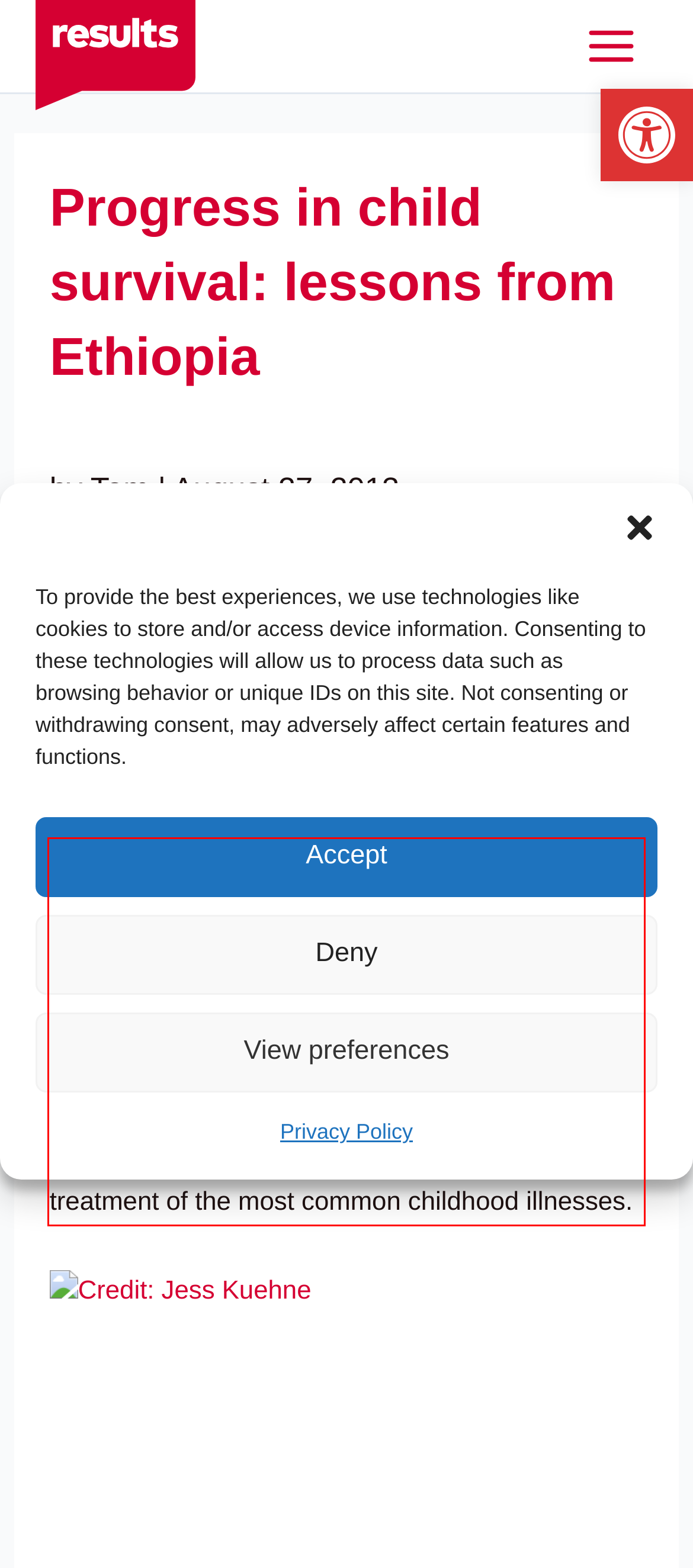Identify the text inside the red bounding box on the provided webpage screenshot by performing OCR.

Earlier this year I visited Ethiopia, a country which has made dramatic progress in reducing its under-5 child mortality rate. Child deaths have been cut from 198 deaths per 1,000 live births in 1990 to 77 today. One of the effective approaches behind this success is that health services are delivered to the poorest children in an integrated way. The approach combines prevention, protection and treatment of the most common childhood illnesses.